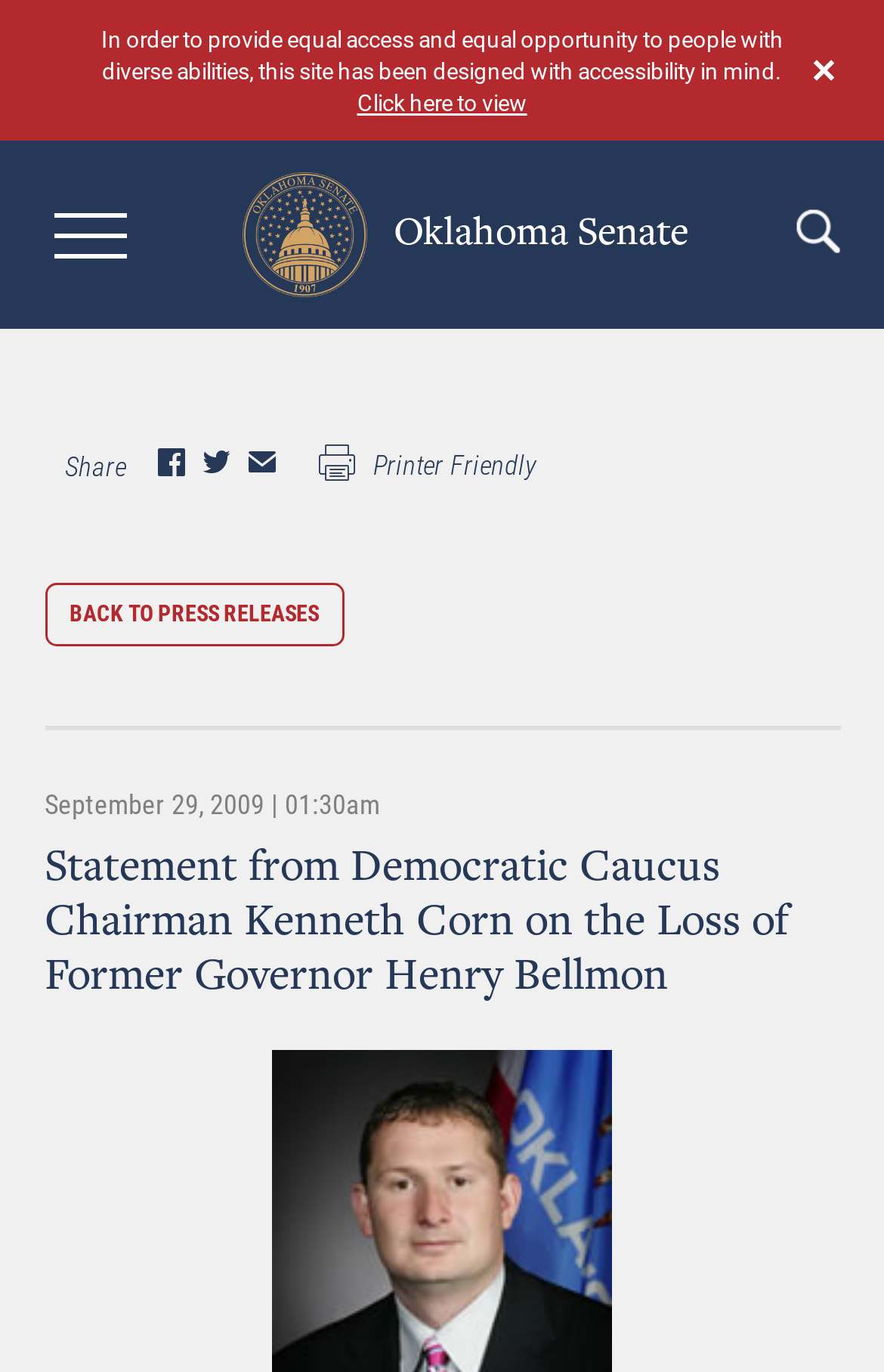Generate a detailed explanation of the webpage's features and information.

The webpage is a statement from Democratic Caucus Chairman Kenneth Corn on the loss of former Governor Henry Bellmon. At the top left corner, there is a link to "Skip to main content". On the top right corner, there is an icon with no description. Below it, there is a statement about the website's accessibility design. 

On the top center, there is a link to the Oklahoma Senate, accompanied by an image of the Oklahoma Senate logo. To the right of the logo, there is a search bar with a search button and a "SEARCH" label. 

On the left side, there are several links, including one to "BACK TO PRESS RELEASES" and another to a printer-friendly version. Below these links, there is a timestamp showing the date and time of the statement, September 29, 2009, at 1:30 am. 

The main content of the webpage is a statement from Democratic Caucus Chairman Kenneth Corn, which is headed by a title that spans almost the entire width of the page.